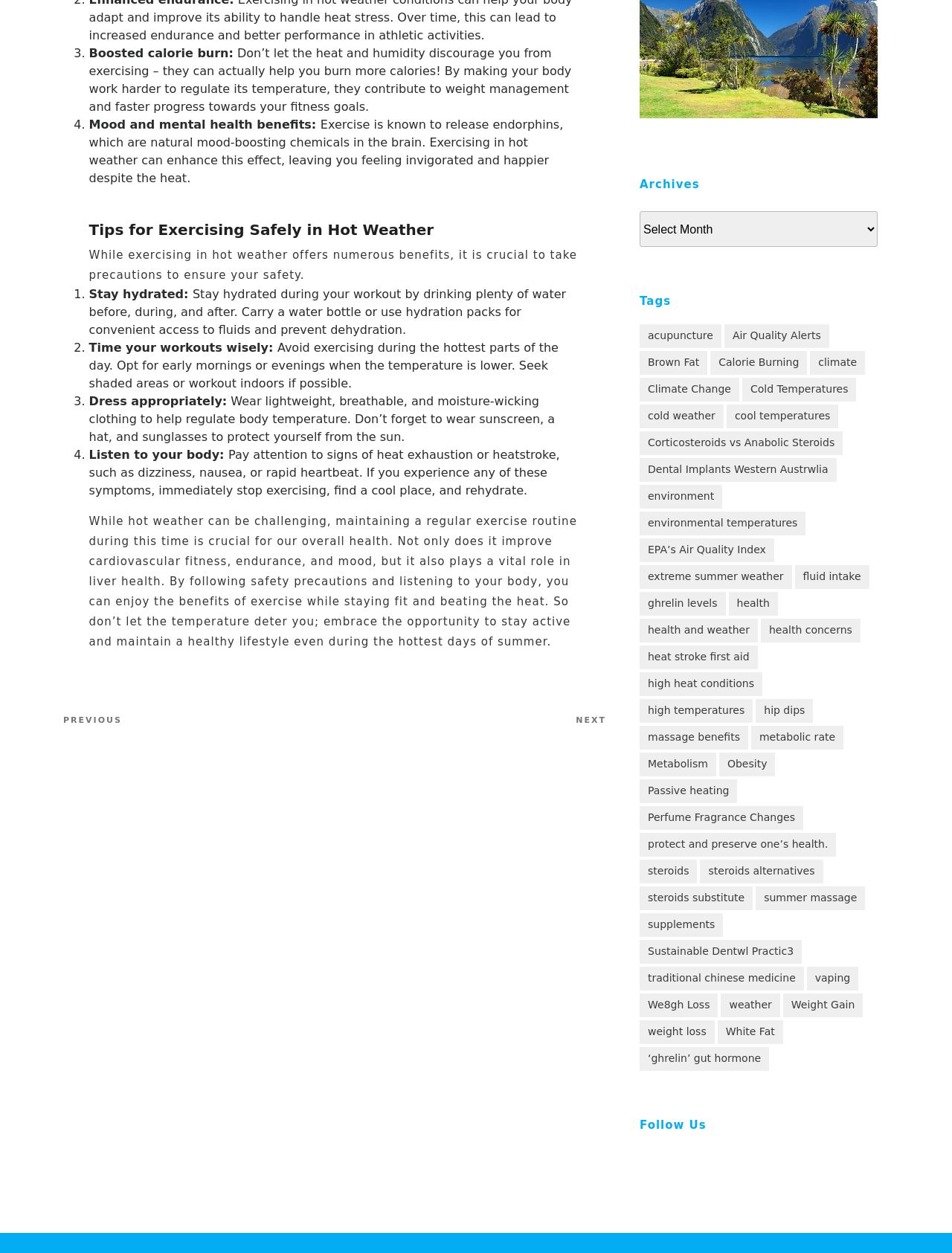Please identify the bounding box coordinates of the clickable region that I should interact with to perform the following instruction: "Click on 'Previous Post'". The coordinates should be expressed as four float numbers between 0 and 1, i.e., [left, top, right, bottom].

[0.066, 0.57, 0.352, 0.58]